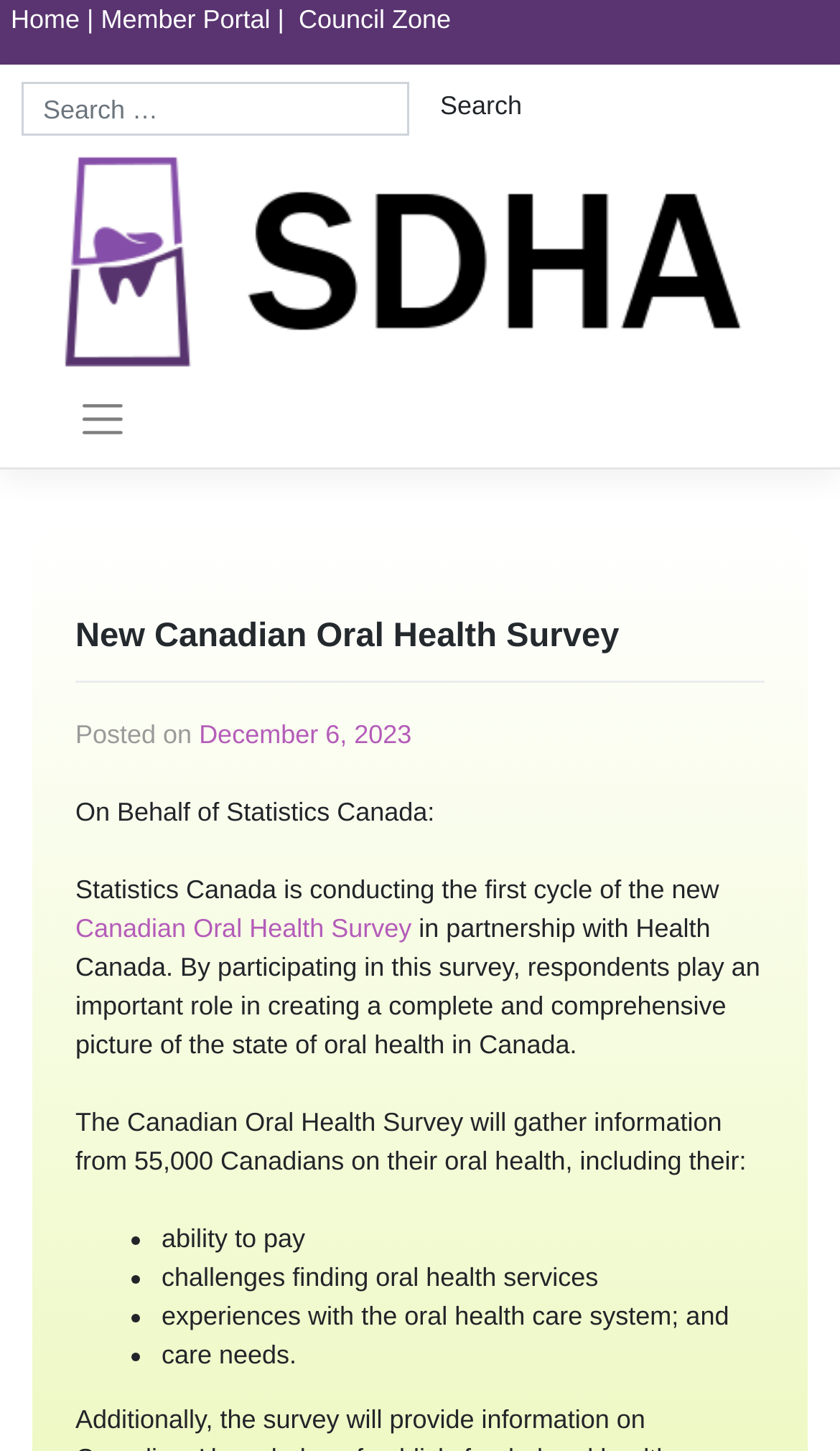Determine the bounding box coordinates of the clickable area required to perform the following instruction: "Toggle navigation". The coordinates should be represented as four float numbers between 0 and 1: [left, top, right, bottom].

[0.069, 0.268, 0.173, 0.31]